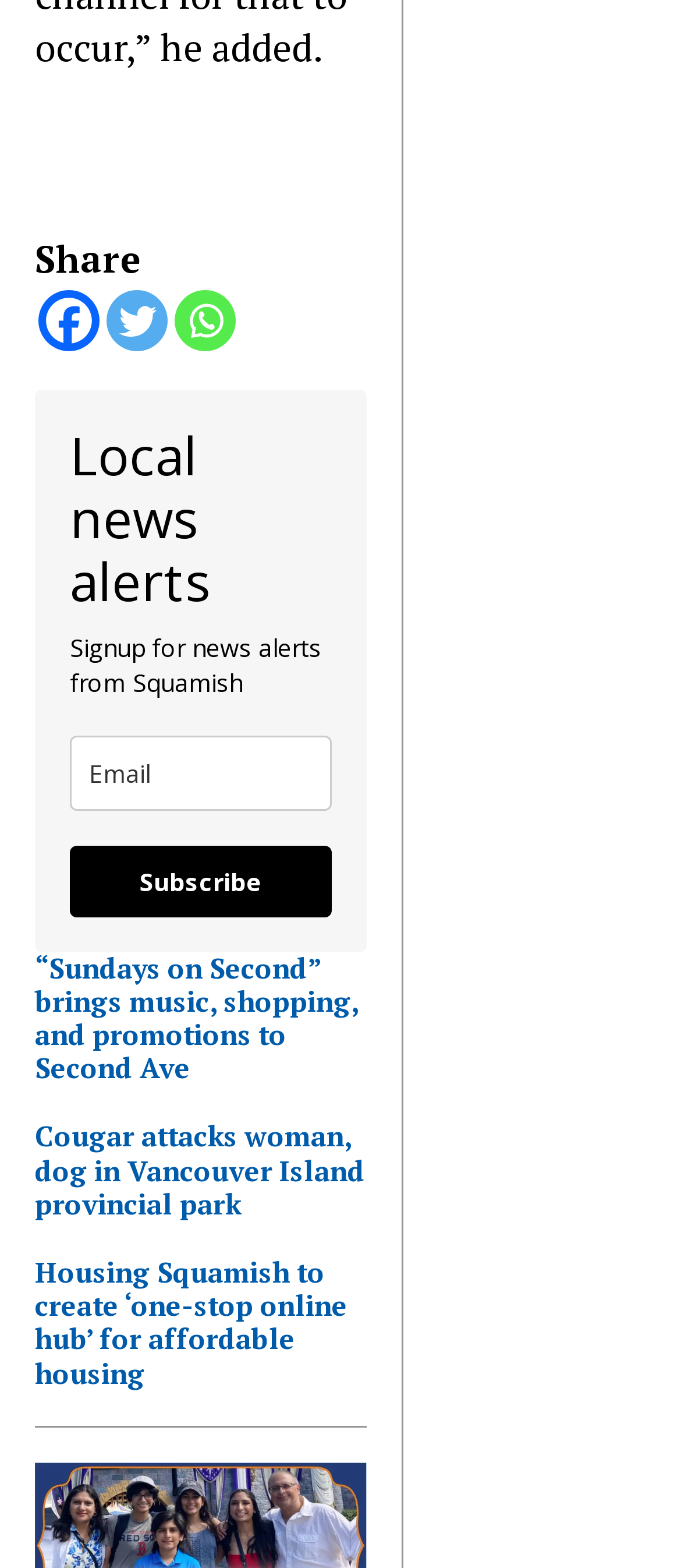Bounding box coordinates are to be given in the format (top-left x, top-left y, bottom-right x, bottom-right y). All values must be floating point numbers between 0 and 1. Provide the bounding box coordinate for the UI element described as: alt="https://www.squamishreporter.com/wp-content/uploads/2024/06/Lalli-family.jpg"

[0.051, 0.856, 0.538, 0.888]